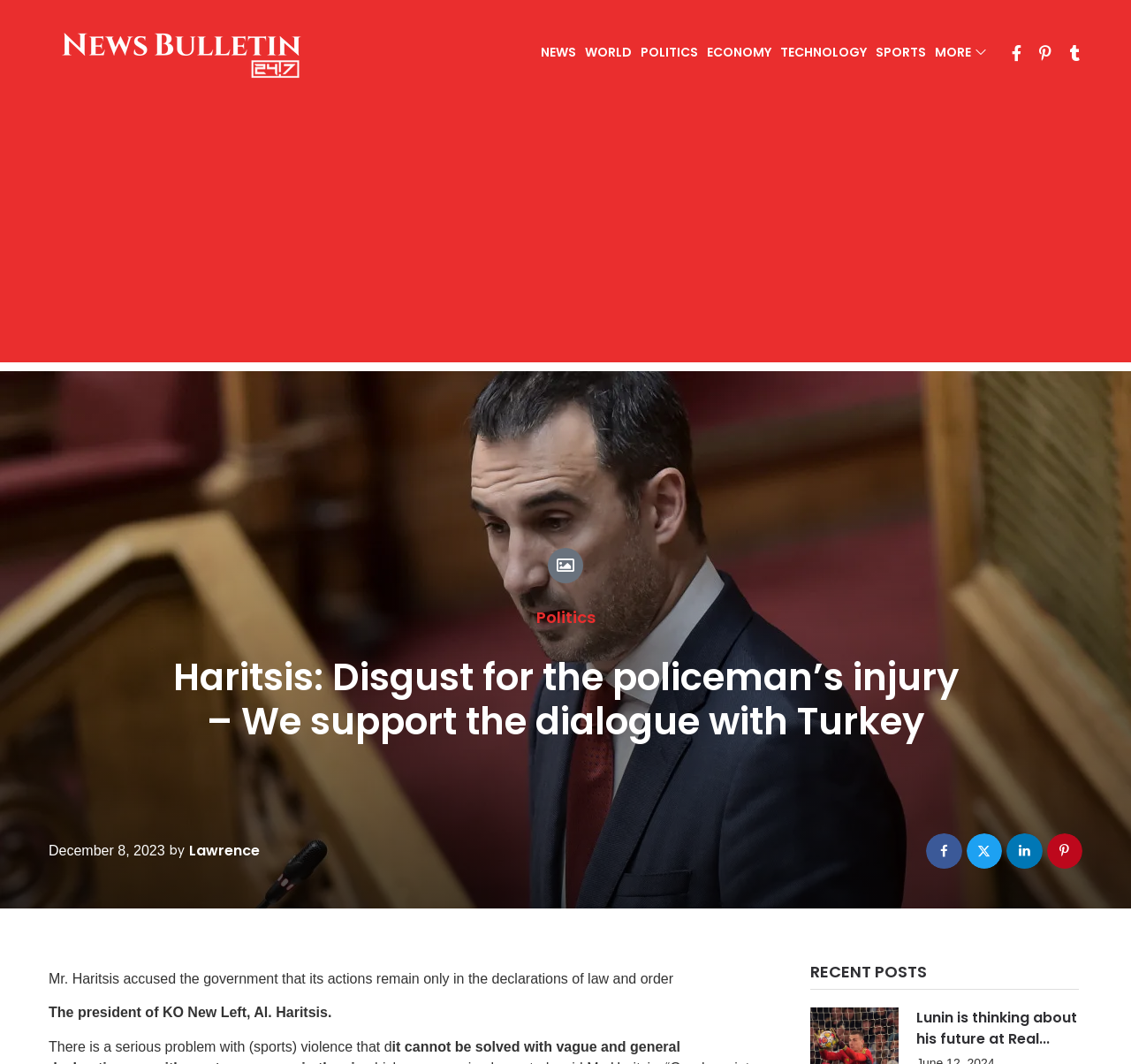Can you determine the bounding box coordinates of the area that needs to be clicked to fulfill the following instruction: "Sign up"?

None